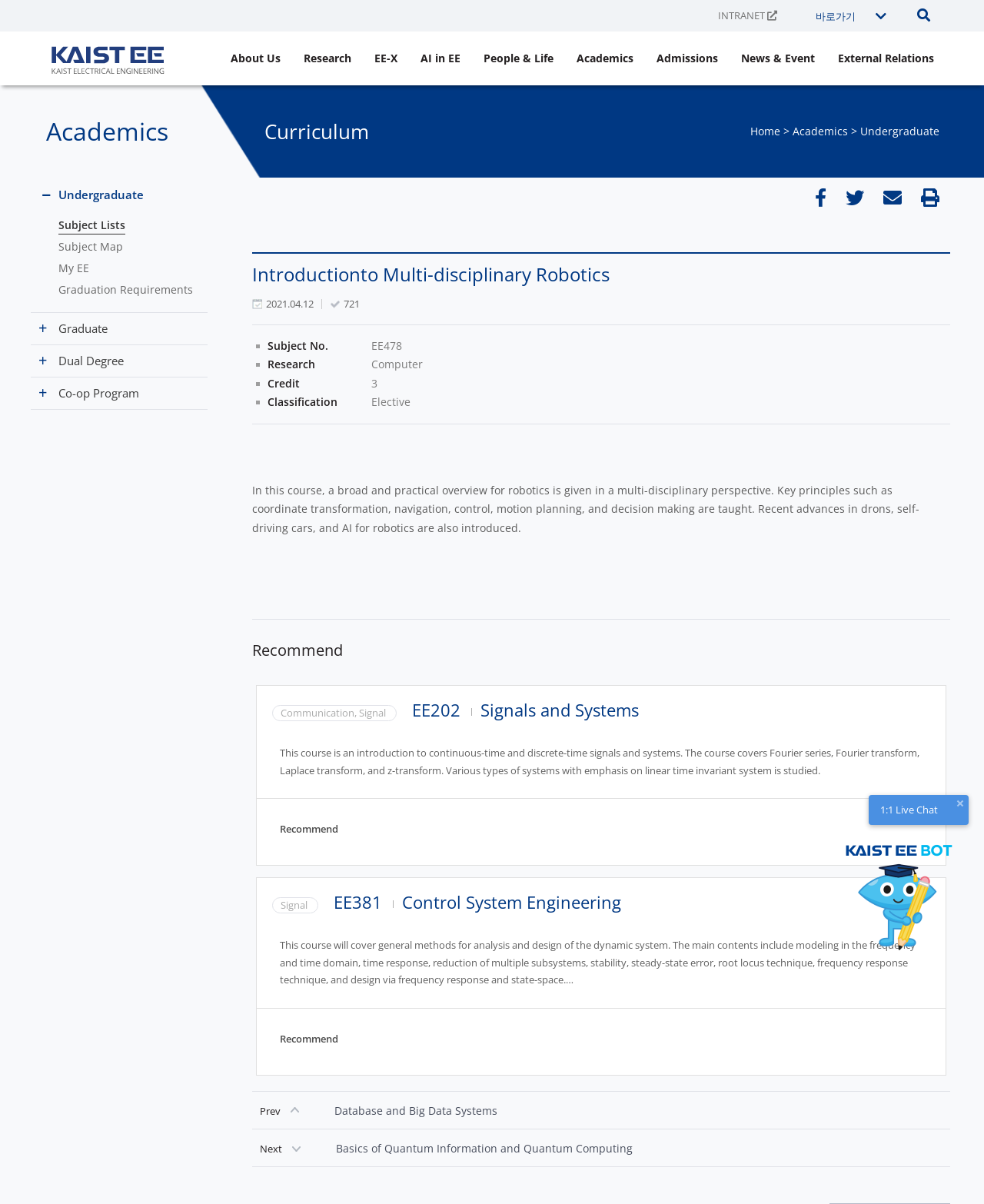What is the title of the course?
Look at the screenshot and provide an in-depth answer.

I found the title of the course by looking at the heading element with the text 'Introductionto Multi-disciplinary Robotics' which is located at the top of the webpage.